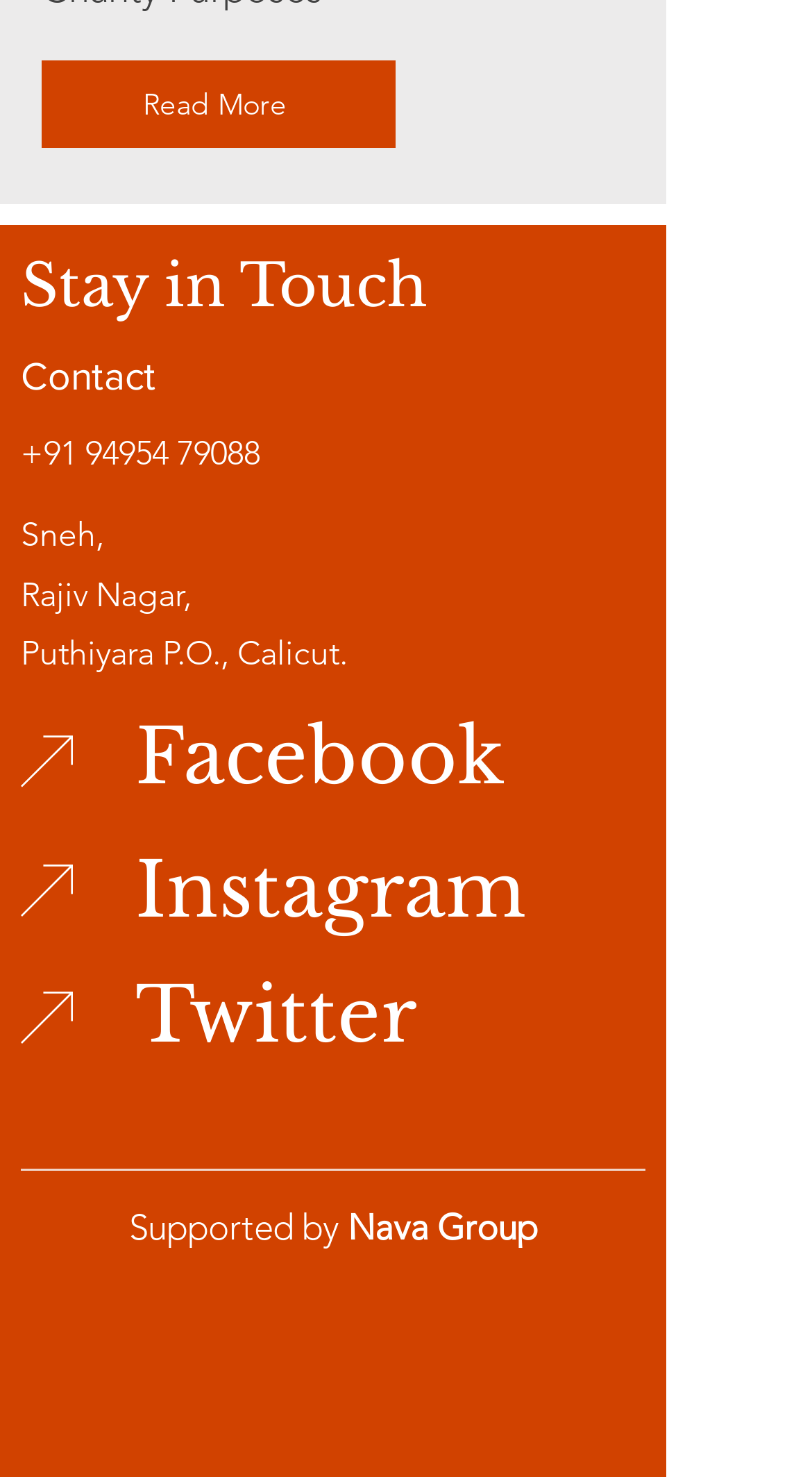What is the phone number provided?
Analyze the image and deliver a detailed answer to the question.

The phone number is provided in the contact section of the webpage, which is '+91 94954 79088'.